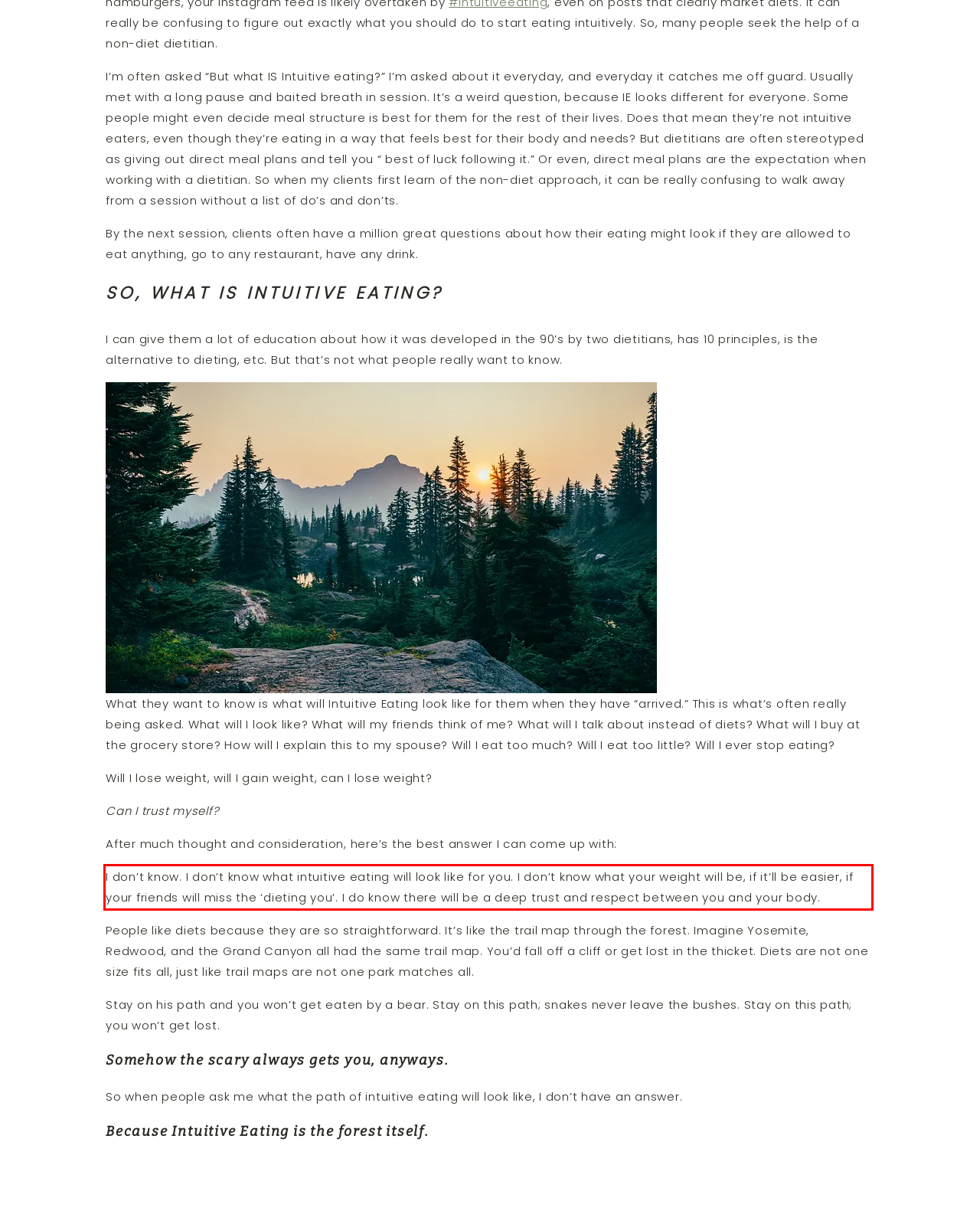Analyze the screenshot of the webpage and extract the text from the UI element that is inside the red bounding box.

I don’t know. I don’t know what intuitive eating will look like for you. I don’t know what your weight will be, if it’ll be easier, if your friends will miss the ‘dieting you’. I do know there will be a deep trust and respect between you and your body.